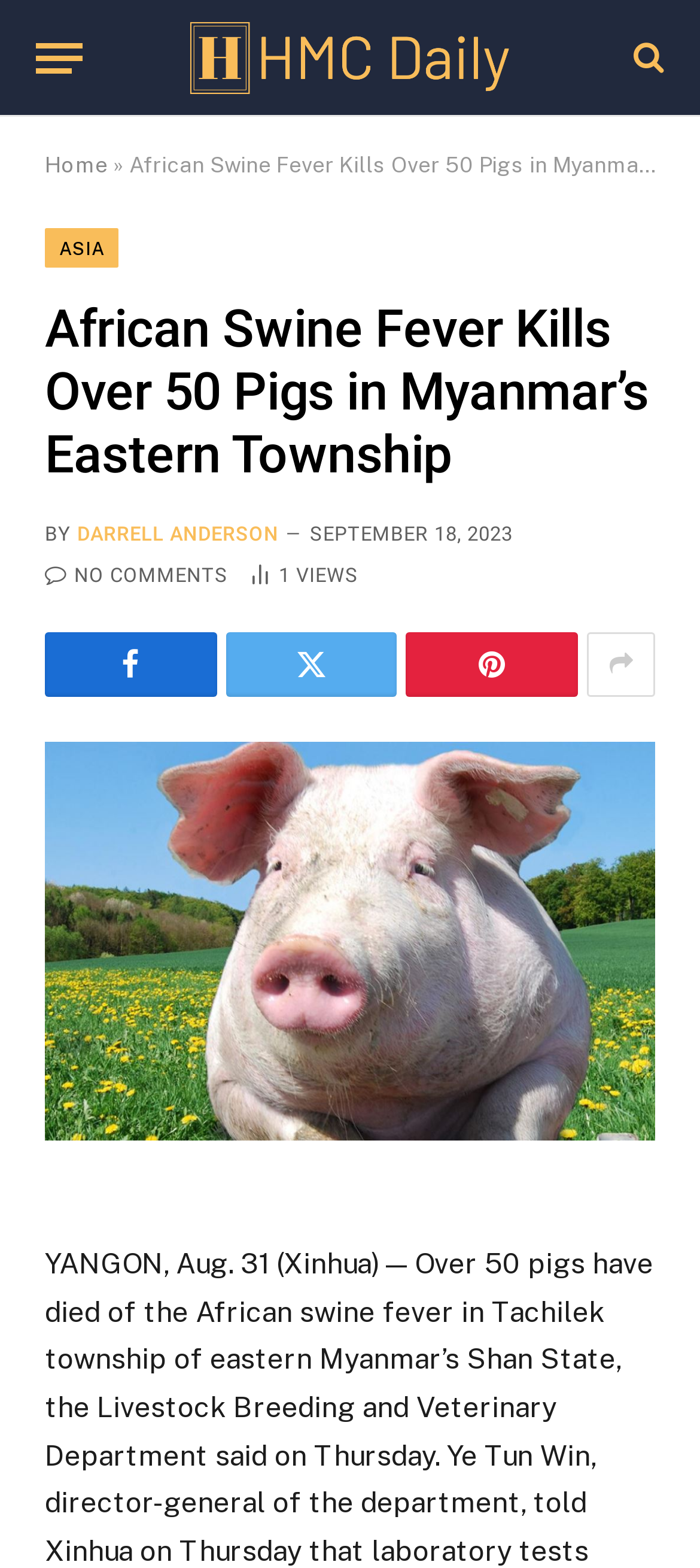Please find the bounding box coordinates of the section that needs to be clicked to achieve this instruction: "View article details".

[0.064, 0.473, 0.936, 0.727]